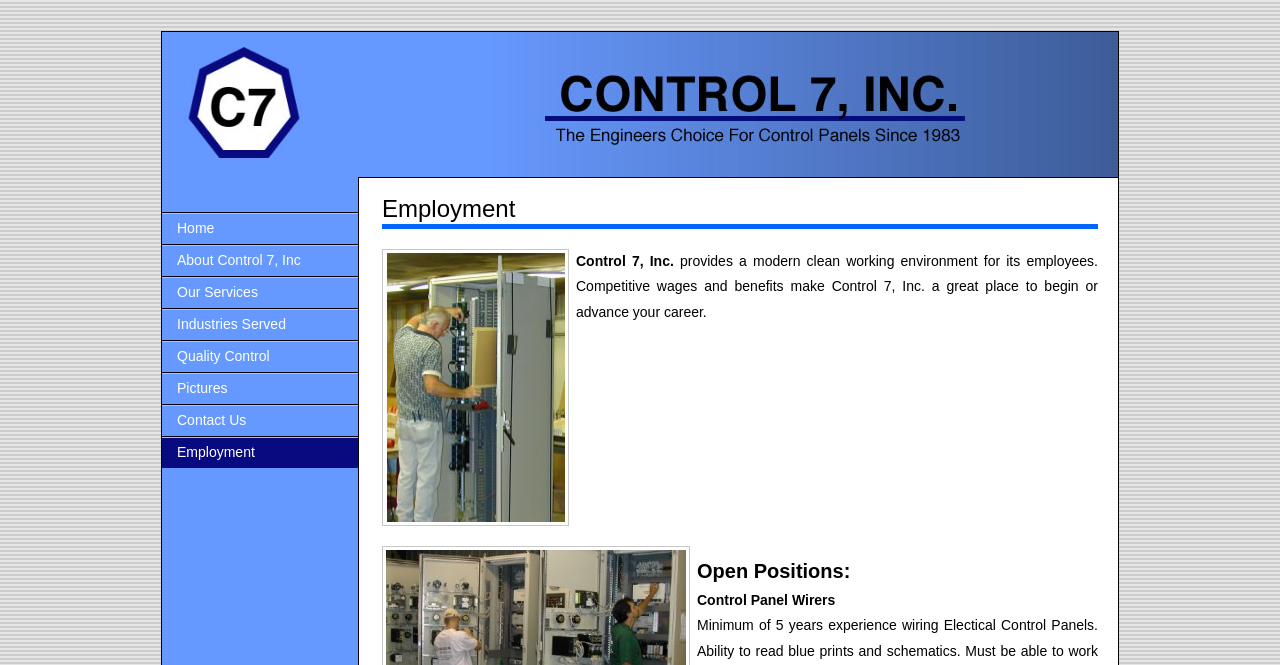Answer the question below in one word or phrase:
What is the company name?

Control 7, Inc